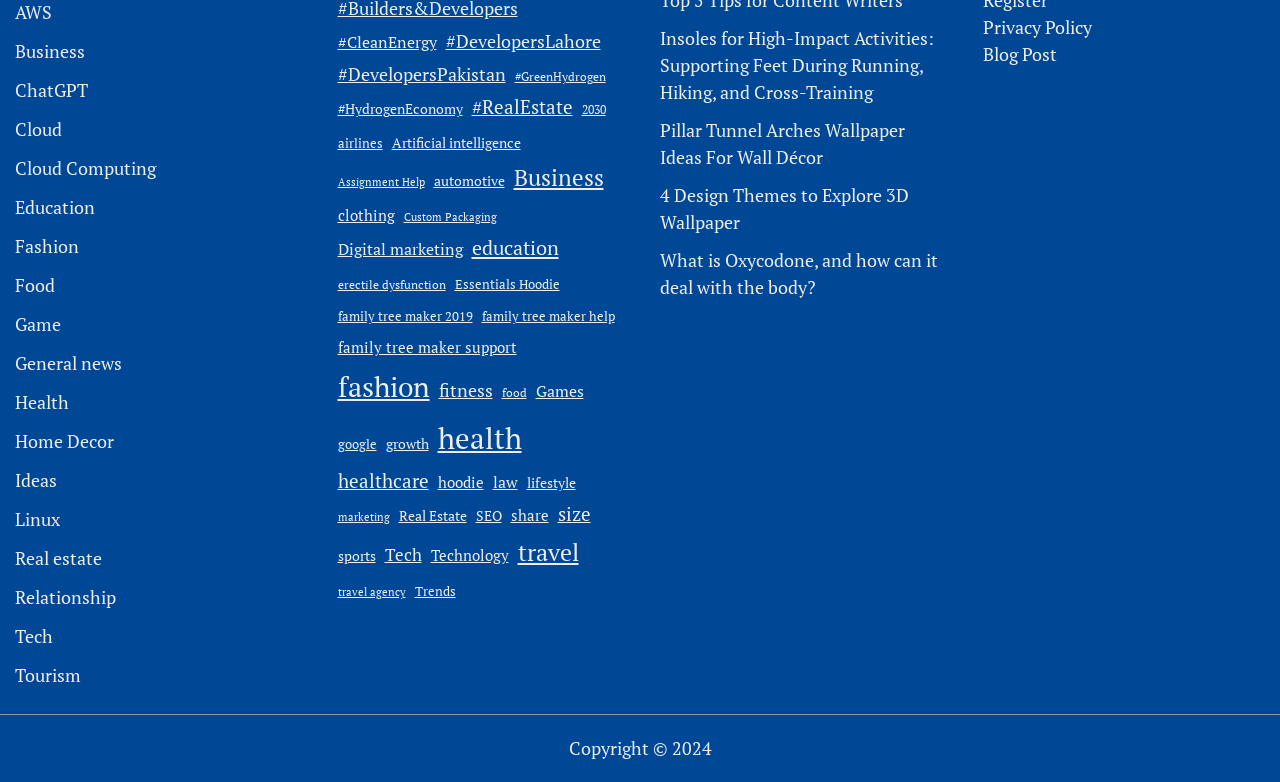Look at the image and answer the question in detail:
What is the position of the 'Privacy Policy' link?

Based on the bounding box coordinates [0.768, 0.019, 0.853, 0.049] of the 'Privacy Policy' link, it is located at the bottom right of the webpage.